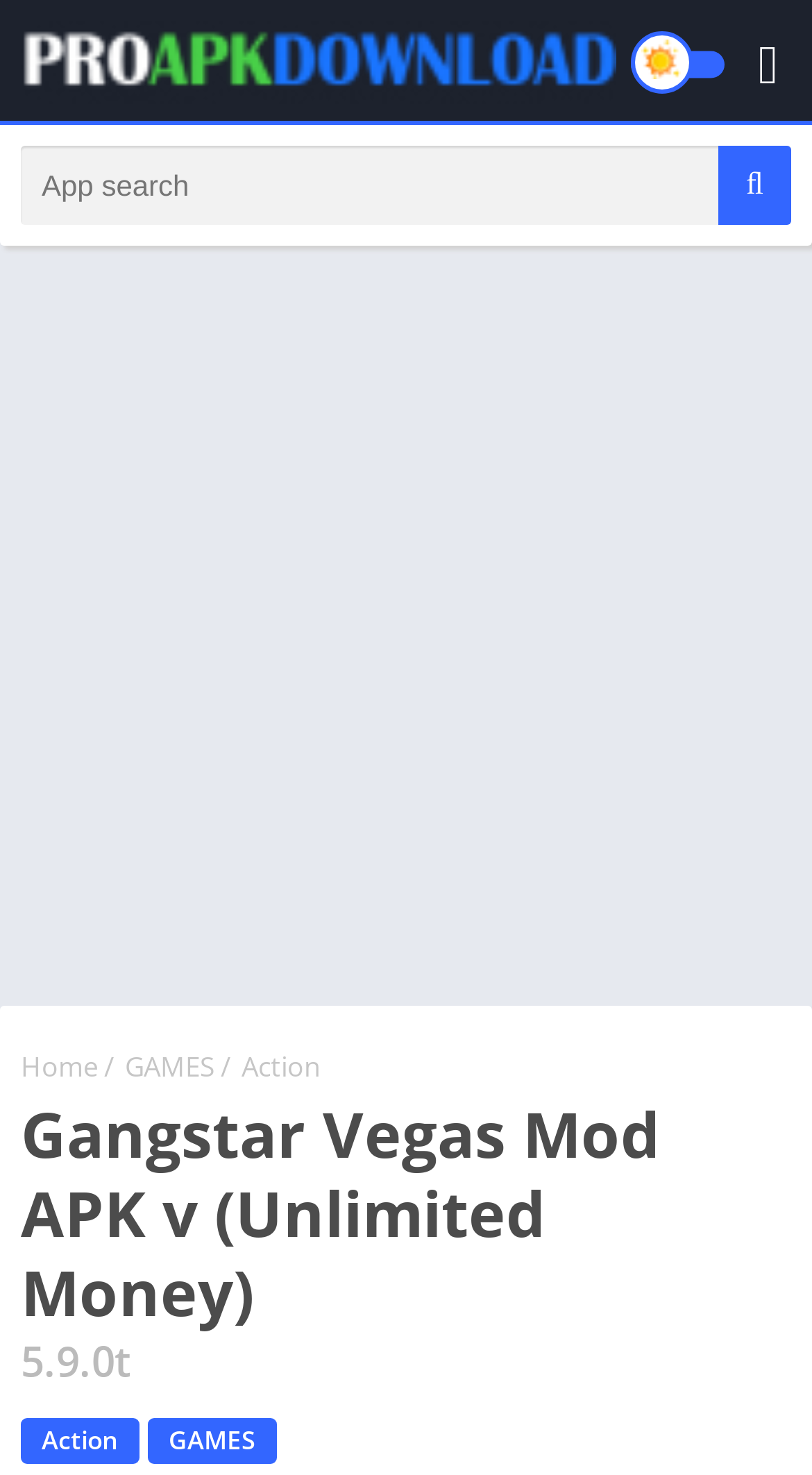Answer the following inquiry with a single word or phrase:
What is the function of the 'Search' button?

To search for apps